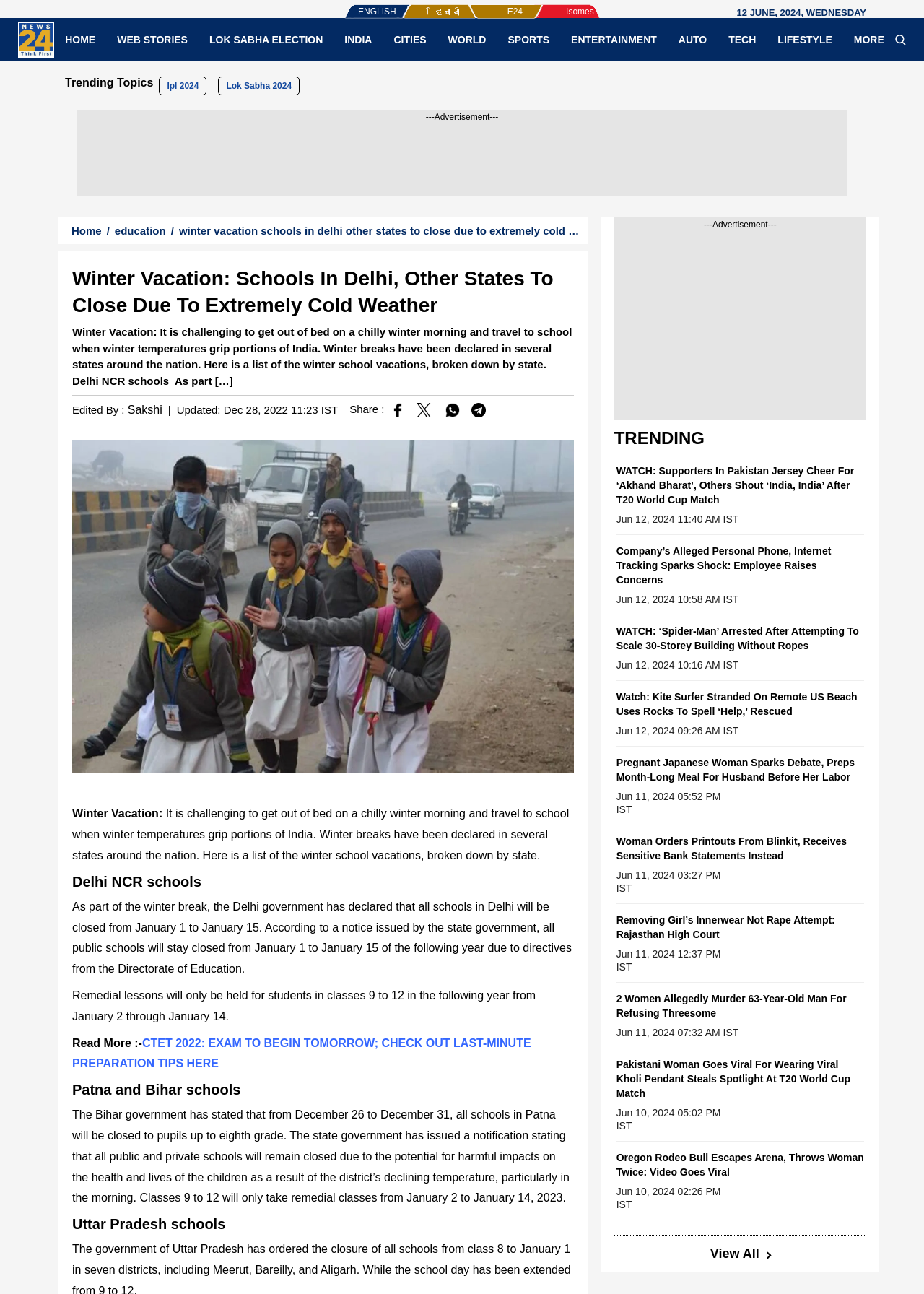Provide the bounding box coordinates of the section that needs to be clicked to accomplish the following instruction: "Click on the 'WINTER VACATION: Schools In Delhi, Other States To Close Due To Extremely Cold Weather' heading."

[0.078, 0.206, 0.621, 0.246]